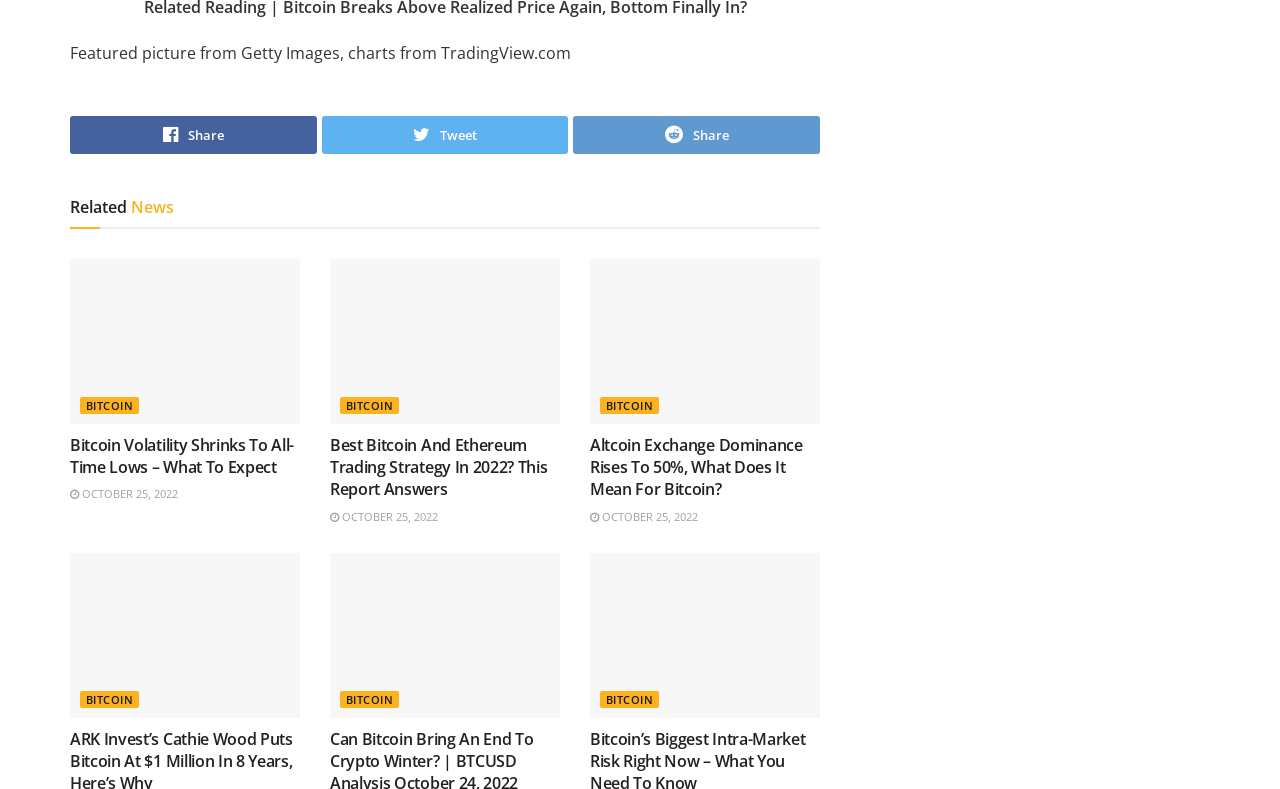Given the element description, predict the bounding box coordinates in the format (top-left x, top-left y, bottom-right x, bottom-right y). Make sure all values are between 0 and 1. Here is the element description: parent_node: BITCOIN

[0.258, 0.701, 0.437, 0.909]